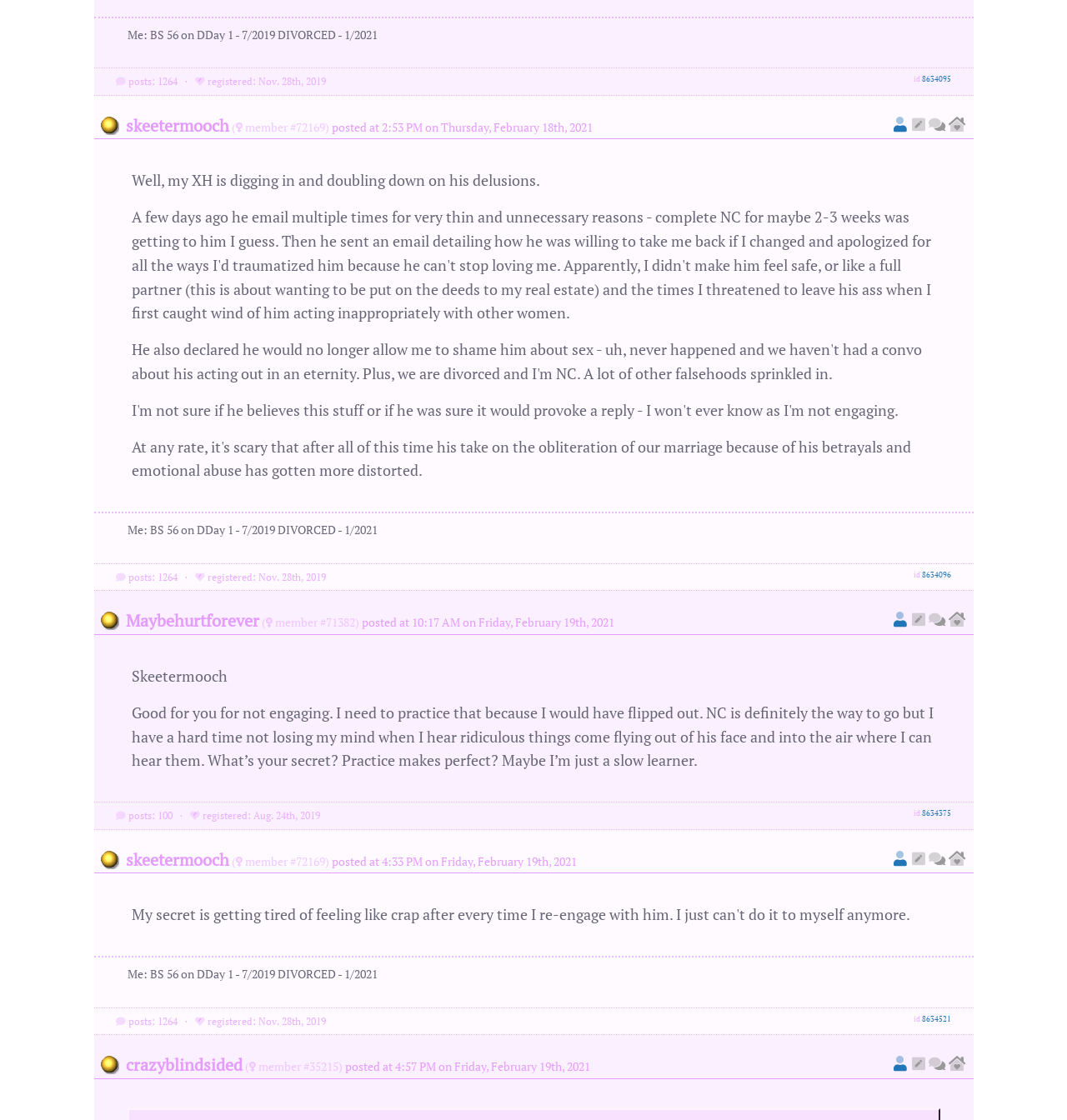Please specify the coordinates of the bounding box for the element that should be clicked to carry out this instruction: "view profile of skeetermooch". The coordinates must be four float numbers between 0 and 1, formatted as [left, top, right, bottom].

[0.118, 0.102, 0.214, 0.122]